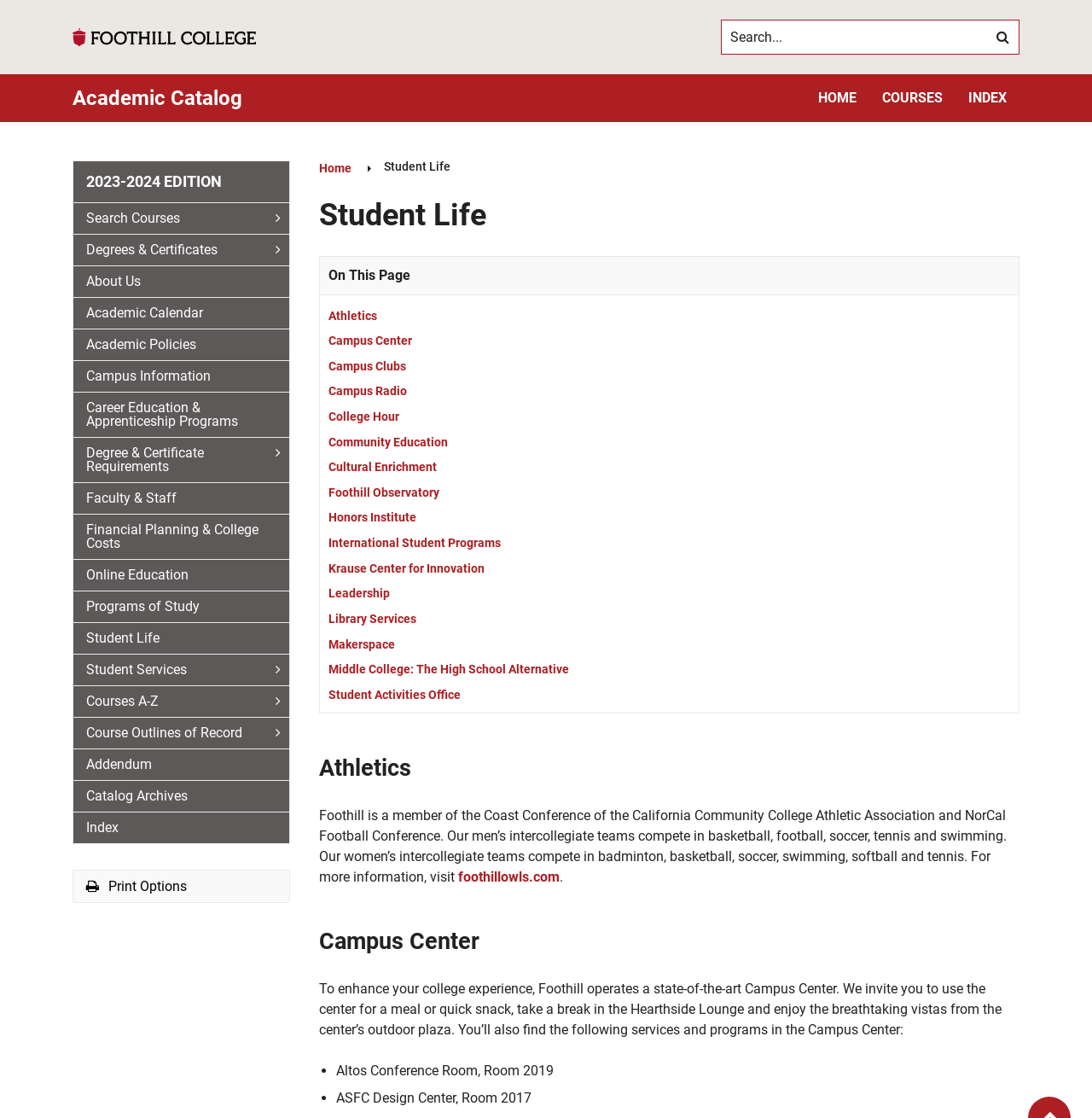Highlight the bounding box coordinates of the element that should be clicked to carry out the following instruction: "Print Options". The coordinates must be given as four float numbers ranging from 0 to 1, i.e., [left, top, right, bottom].

[0.066, 0.778, 0.266, 0.808]